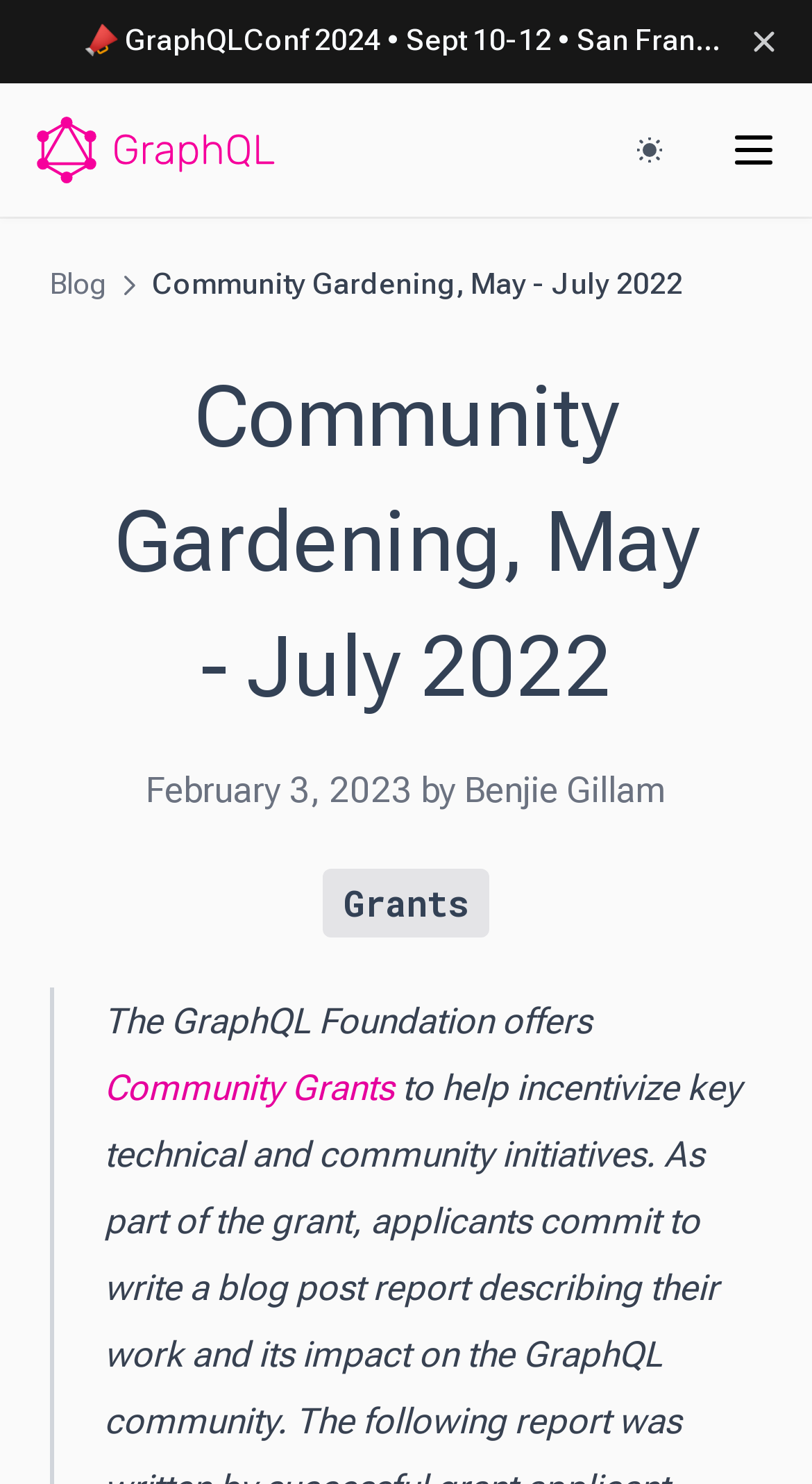Determine the bounding box coordinates of the region I should click to achieve the following instruction: "Change the theme". Ensure the bounding box coordinates are four float numbers between 0 and 1, i.e., [left, top, right, bottom].

[0.764, 0.081, 0.836, 0.121]